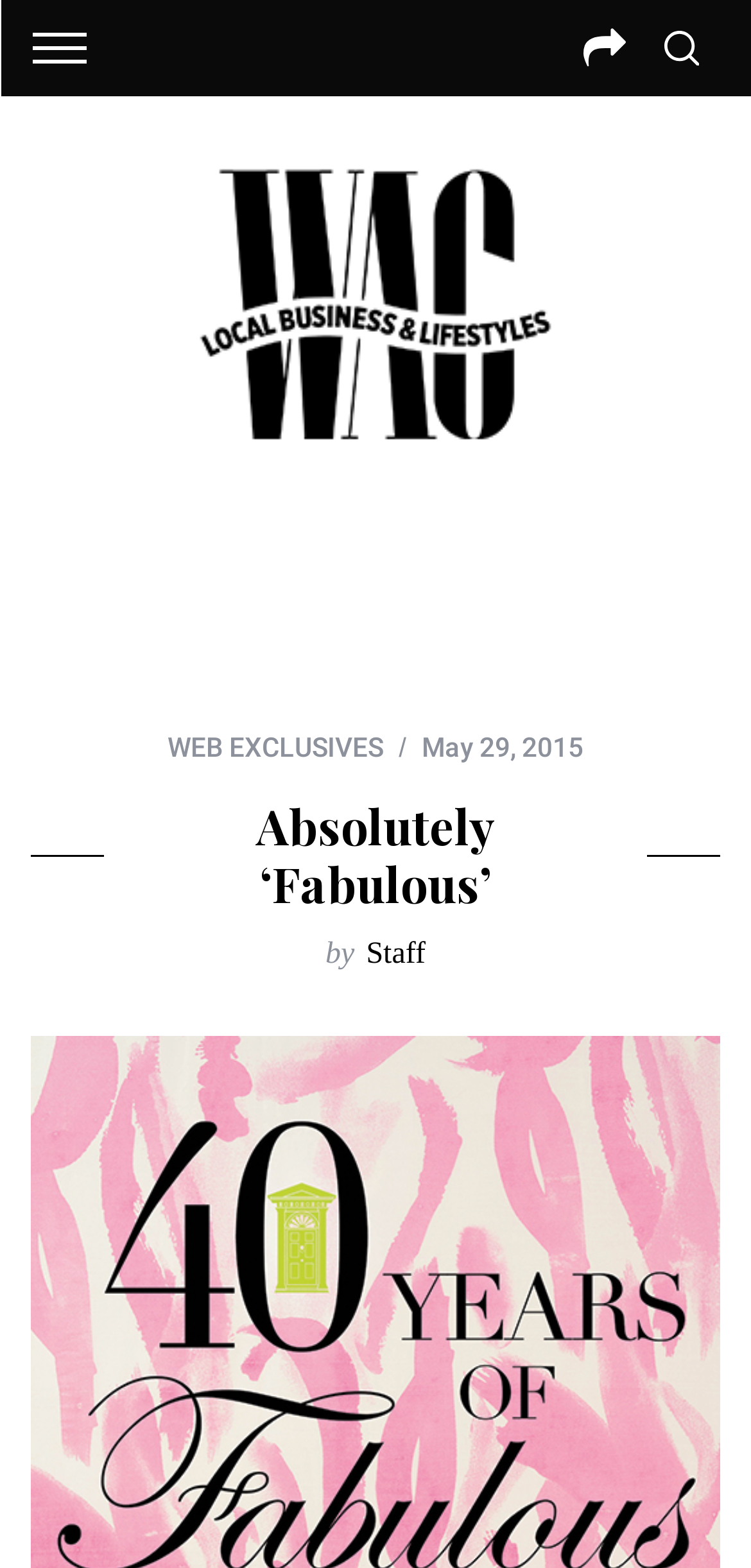Answer the question below in one word or phrase:
What is the name of the magazine?

WAG MAGAZINE